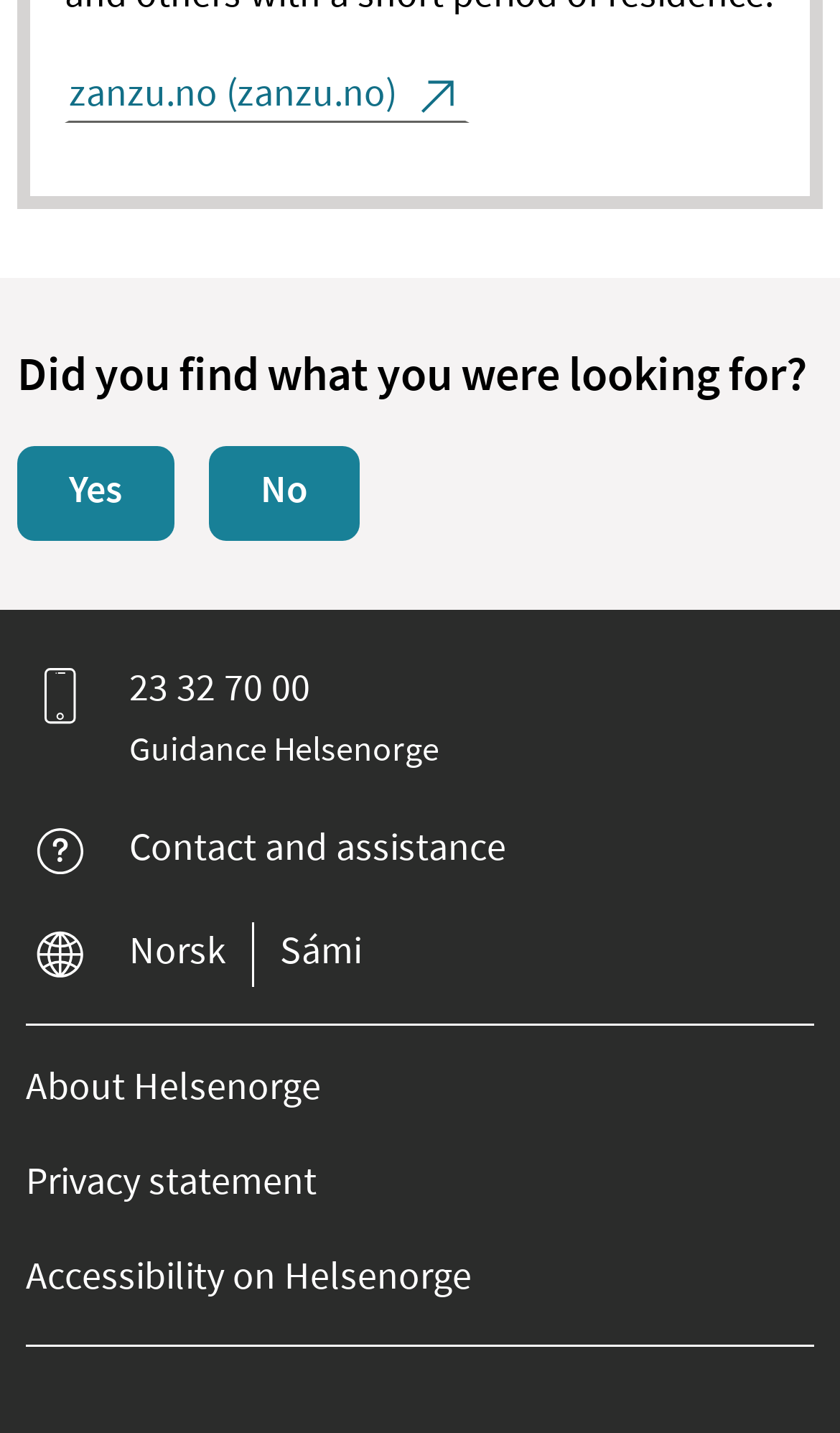Answer this question using a single word or a brief phrase:
What is the language option next to 'Norsk'?

Sámi